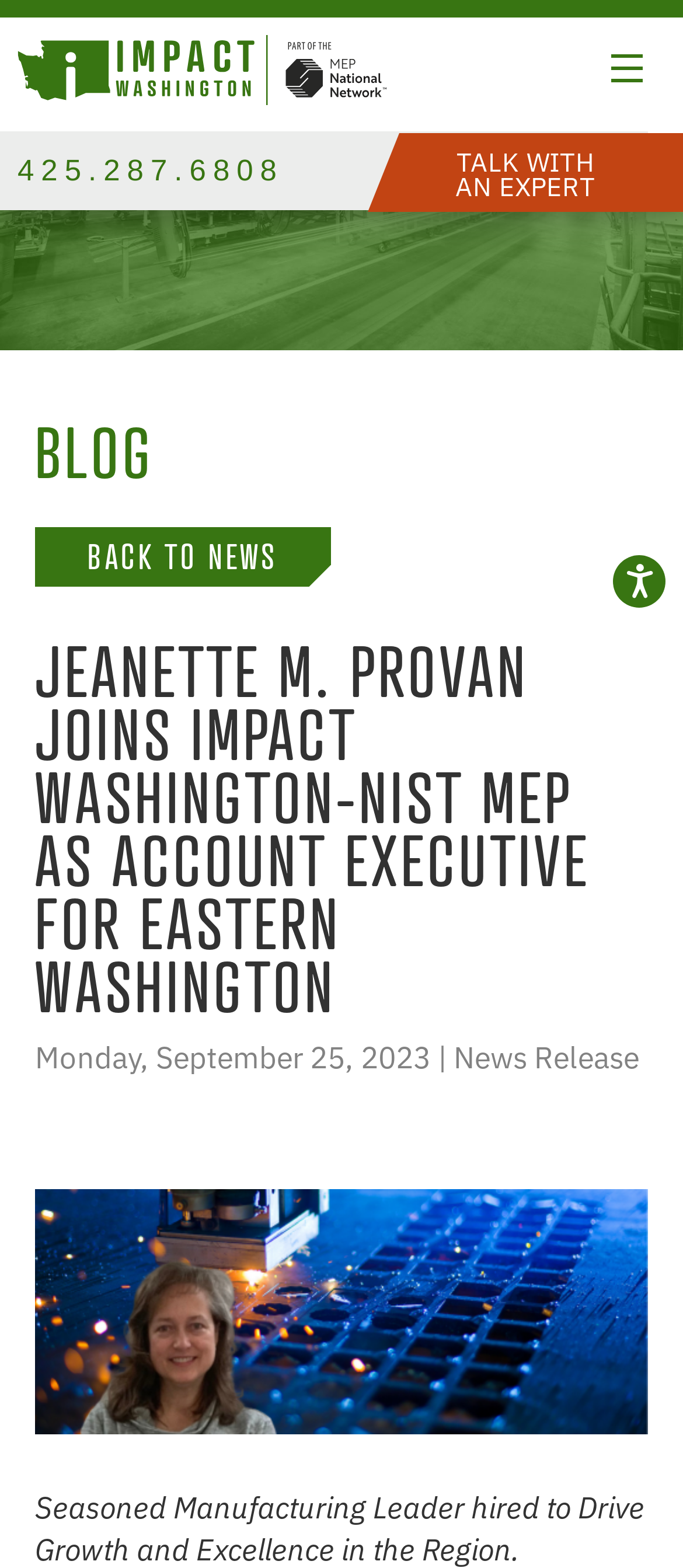Illustrate the webpage's structure and main components comprehensively.

The webpage is an announcement page for Jeanette M. Provan, who has joined Impact Washington-NIST MEP as the Account Executive for Eastern Washington. 

At the top left, there is a link to skip to the content, and an image of the Impact Washington logo is placed next to it. On the top right, there are two buttons: one for accessibility options and another without a description. 

Below the top section, there is a link to the homepage on the left, and a phone number on the right. 

The main content starts with a heading "BLOG" on the top, followed by a link to go back to the news page. The title of the announcement, "JEANETTE M. PROVAN JOINS IMPACT WASHINGTON-NIST MEP AS ACCOUNT EXECUTIVE FOR EASTERN WASHINGTON", is displayed prominently in the middle of the page. 

Below the title, there is a date "Monday, September 25, 2023" and a link to a news release. An image takes up most of the bottom section of the page. 

On the right side, there is a button to schedule a no-cost assessment, accompanied by a text "TALK WITH AN EXPERT".